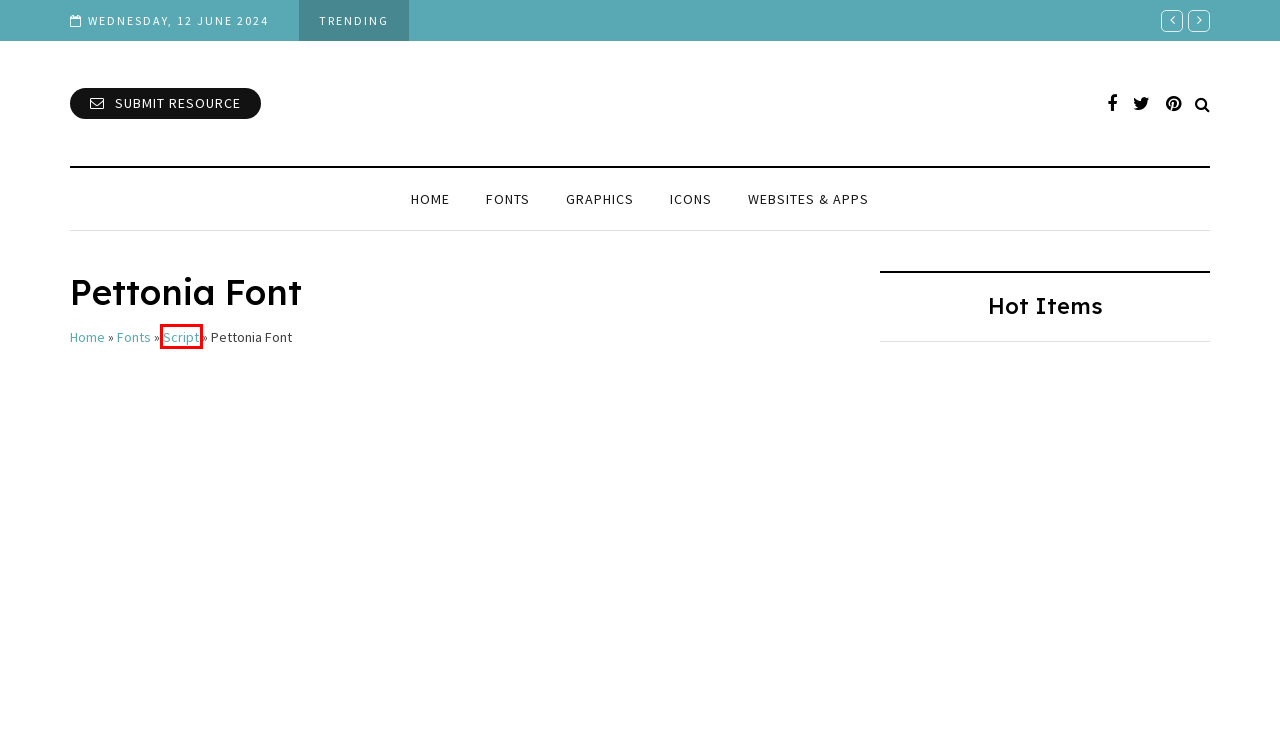Analyze the given webpage screenshot and identify the UI element within the red bounding box. Select the webpage description that best matches what you expect the new webpage to look like after clicking the element. Here are the candidates:
A. Fonts - Basedroid.com
B. Graphics - Basedroid.com
C. Submit Resource - Basedroid.com
D. Websites & Apps - Basedroid.com
E. Basedroid.com - The Best Place for Font and Graphic Collections
F. Script - Basedroid.com
G. Icons - Basedroid.com
H. Butterfly Monogram Font Font Digital Font Download

F